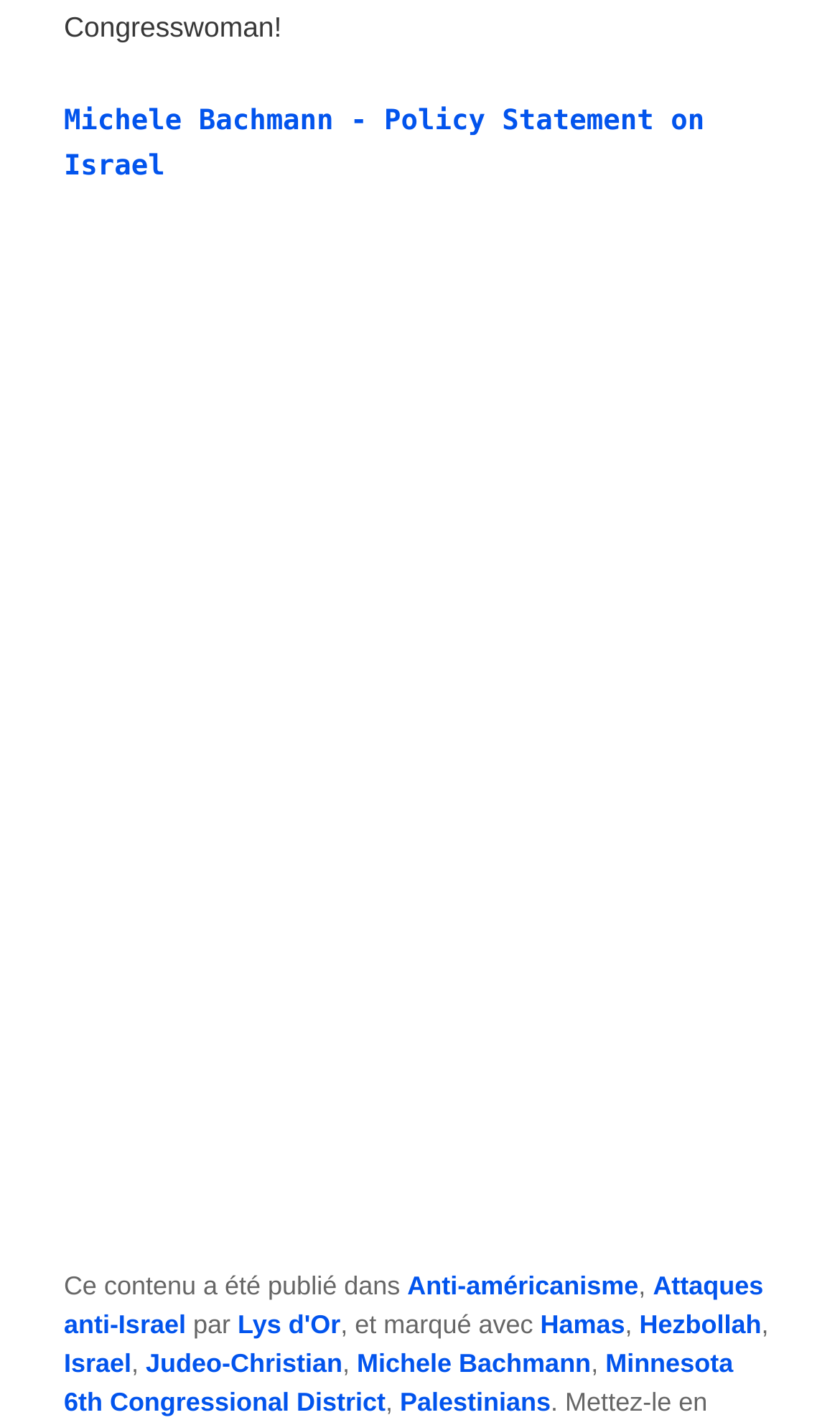Determine the bounding box coordinates for the element that should be clicked to follow this instruction: "sign up for free". The coordinates should be given as four float numbers between 0 and 1, in the format [left, top, right, bottom].

None